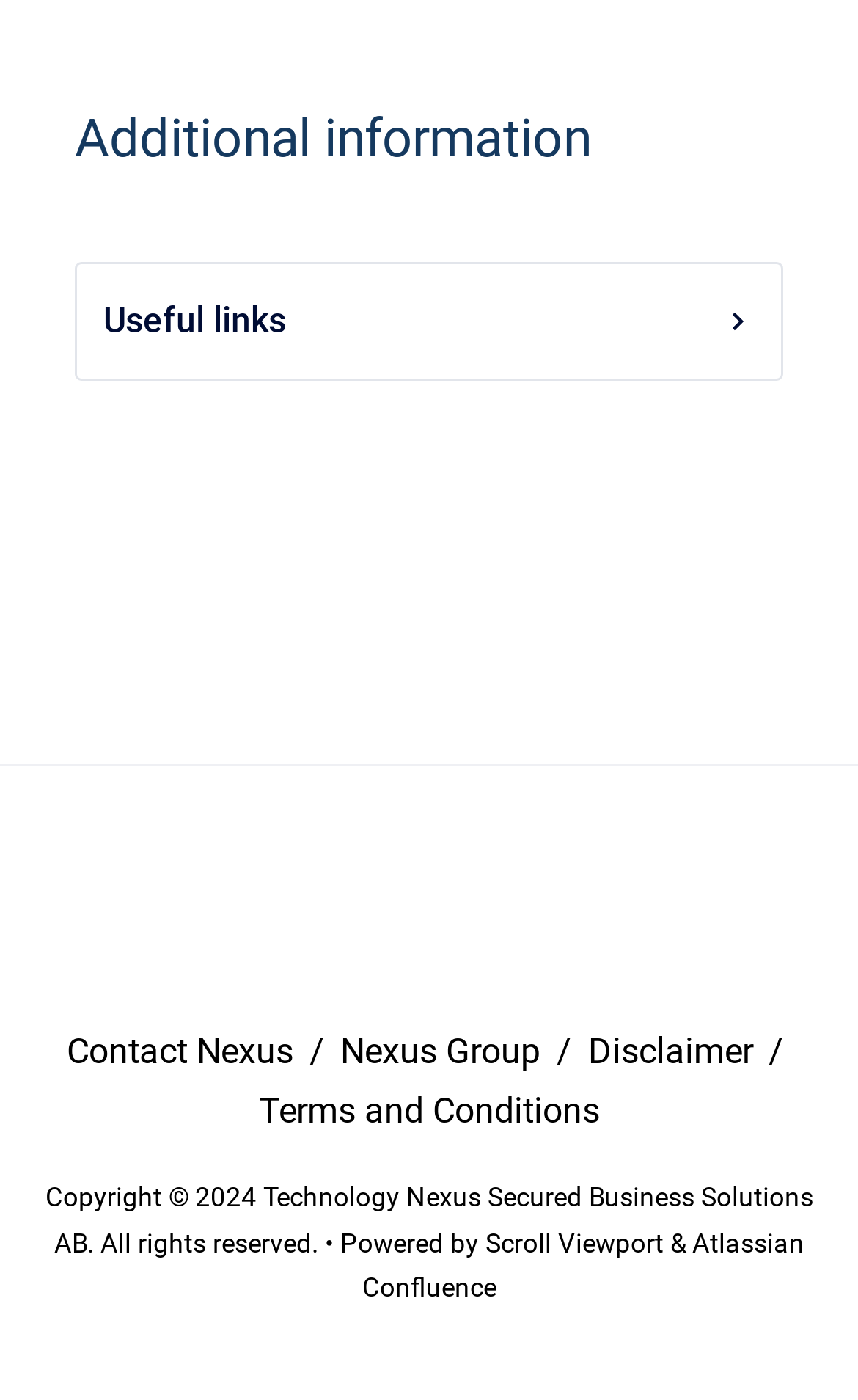What is the name of the company?
Identify the answer in the screenshot and reply with a single word or phrase.

Technology Nexus Secured Business Solutions AB